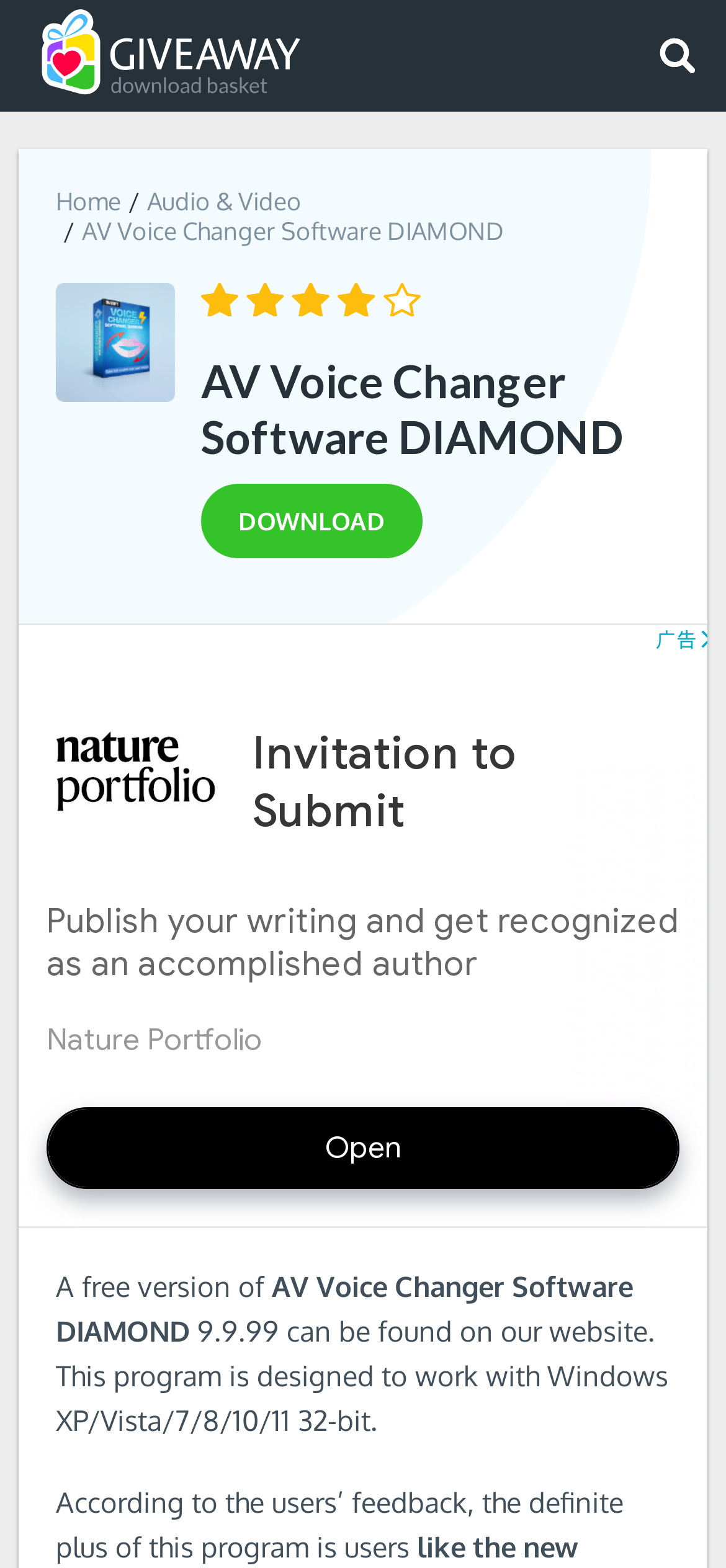Bounding box coordinates are specified in the format (top-left x, top-left y, bottom-right x, bottom-right y). All values are floating point numbers bounded between 0 and 1. Please provide the bounding box coordinate of the region this sentence describes: title="Software and Games for Windows"

[0.056, 0.006, 0.415, 0.062]